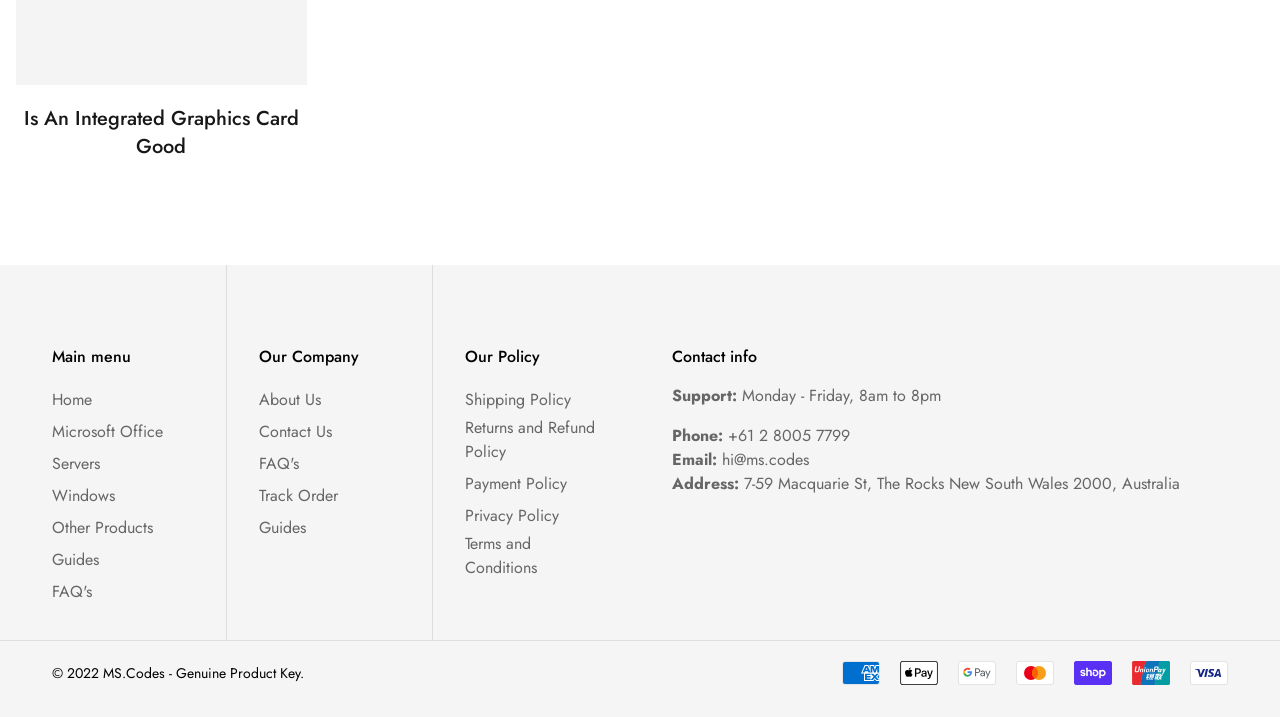Identify the bounding box coordinates of the region I need to click to complete this instruction: "Send an email to hi@ms.codes".

[0.56, 0.625, 0.632, 0.657]